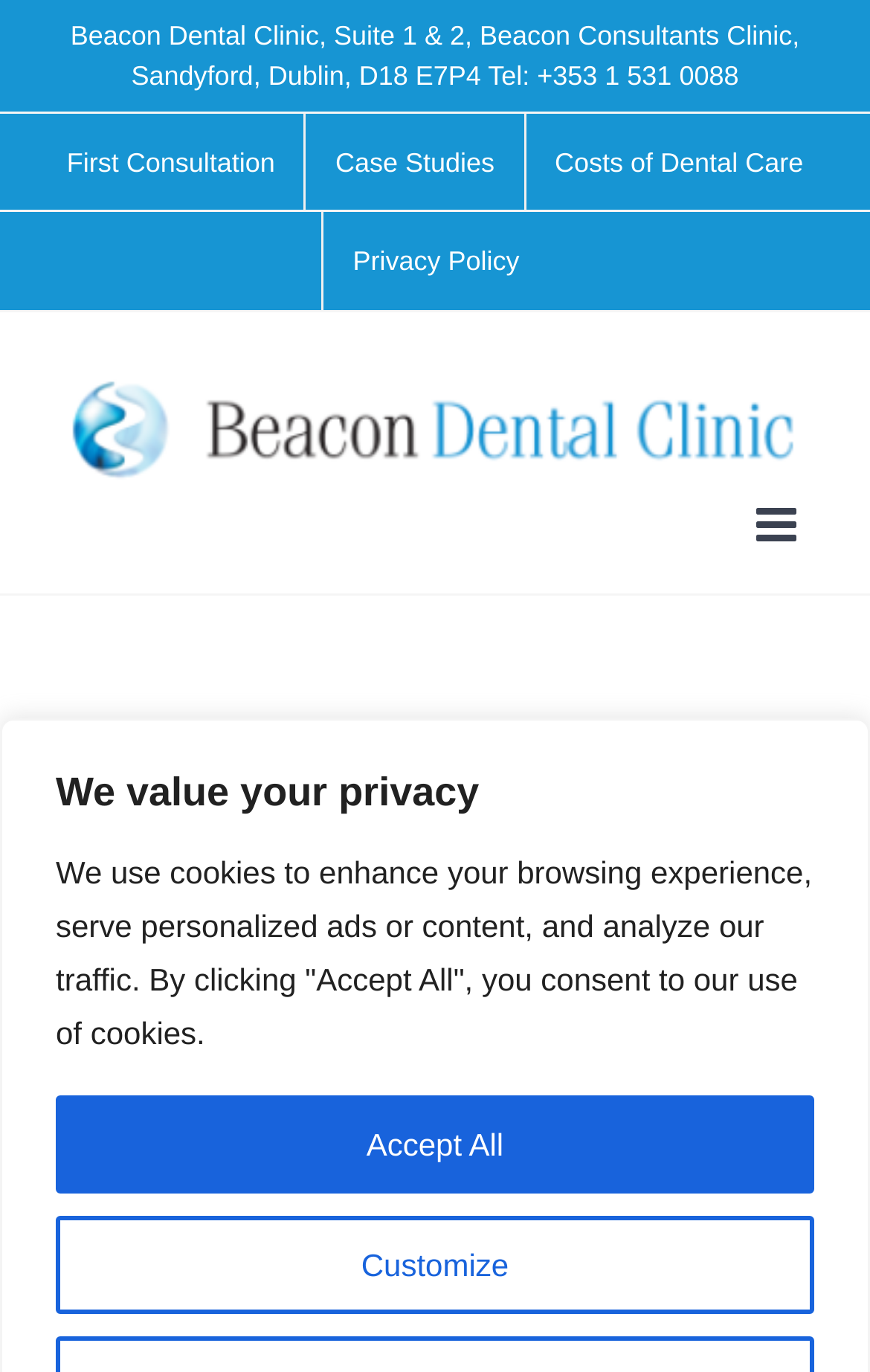Determine the bounding box for the UI element described here: "Costs of Dental Care".

[0.604, 0.084, 0.957, 0.155]